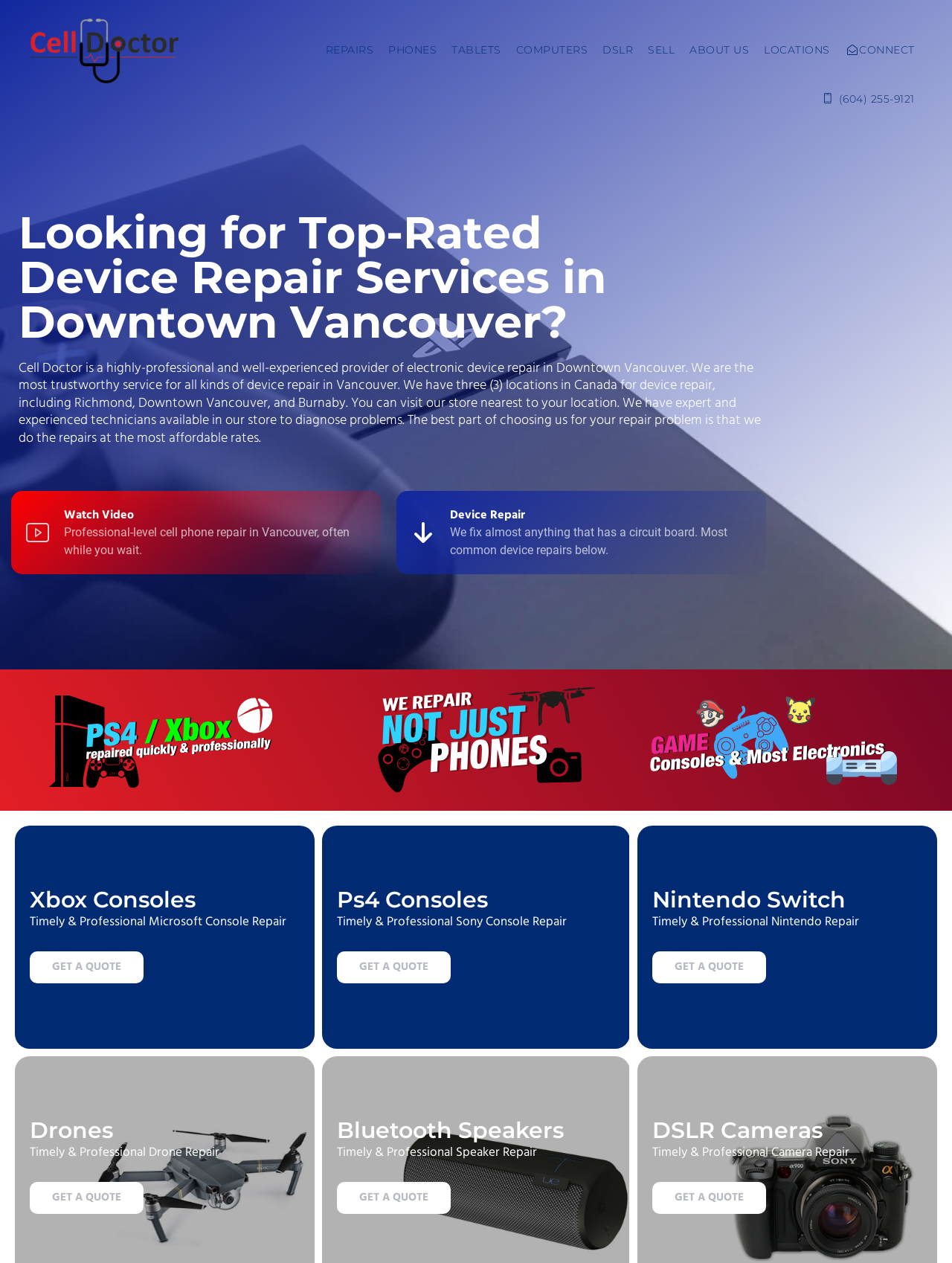What types of devices can be repaired?
Refer to the screenshot and deliver a thorough answer to the question presented.

The webpage lists various types of devices that can be repaired, including Xbox Consoles, Drones, Hard Disks, Ps4 Consoles, Bluetooth Speakers, Nintendo Switch, and DSLR Cameras.